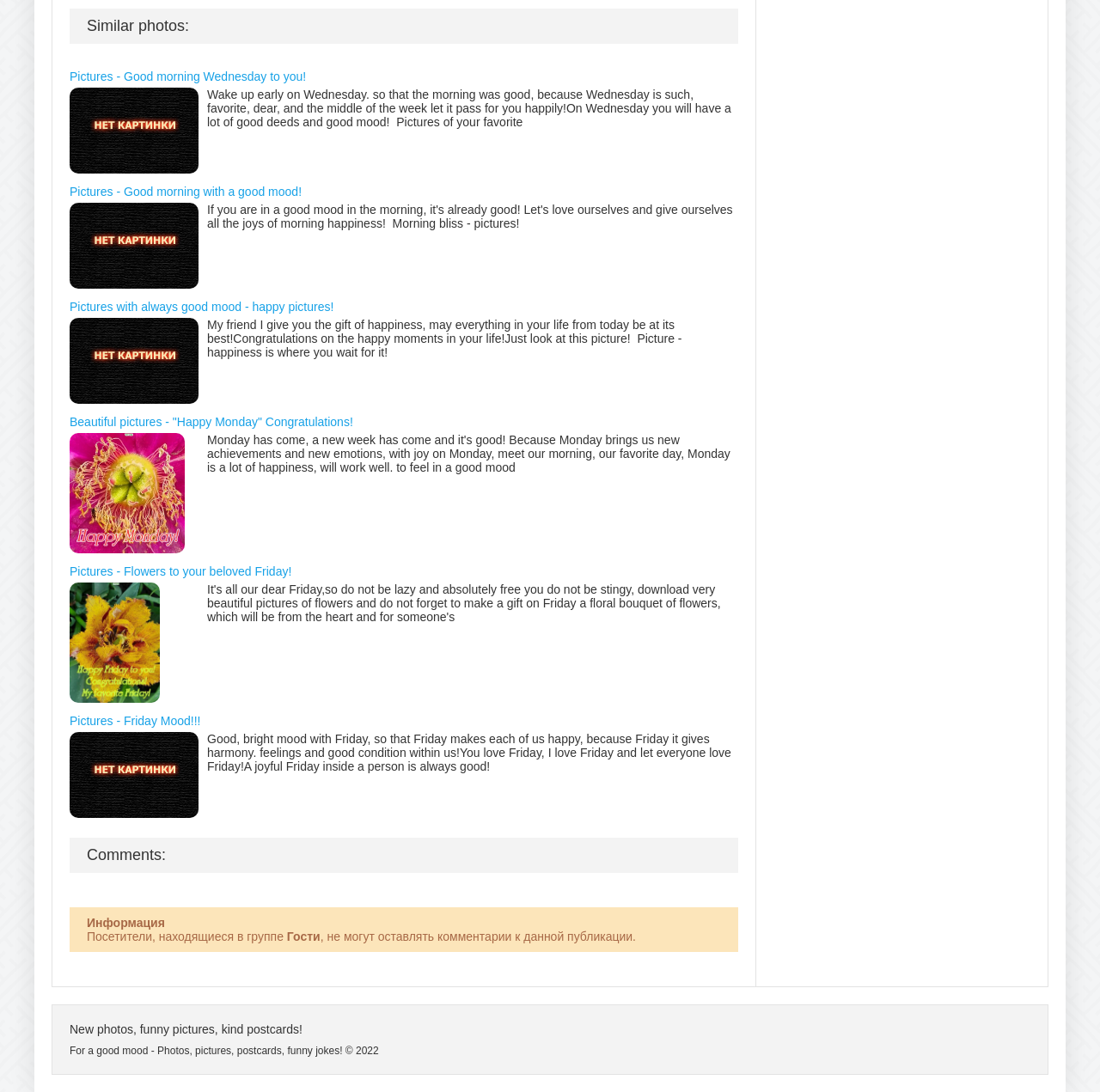Please find and report the bounding box coordinates of the element to click in order to perform the following action: "Click on 'Pictures - Good morning Wednesday to you!' link". The coordinates should be expressed as four float numbers between 0 and 1, in the format [left, top, right, bottom].

[0.063, 0.064, 0.278, 0.076]